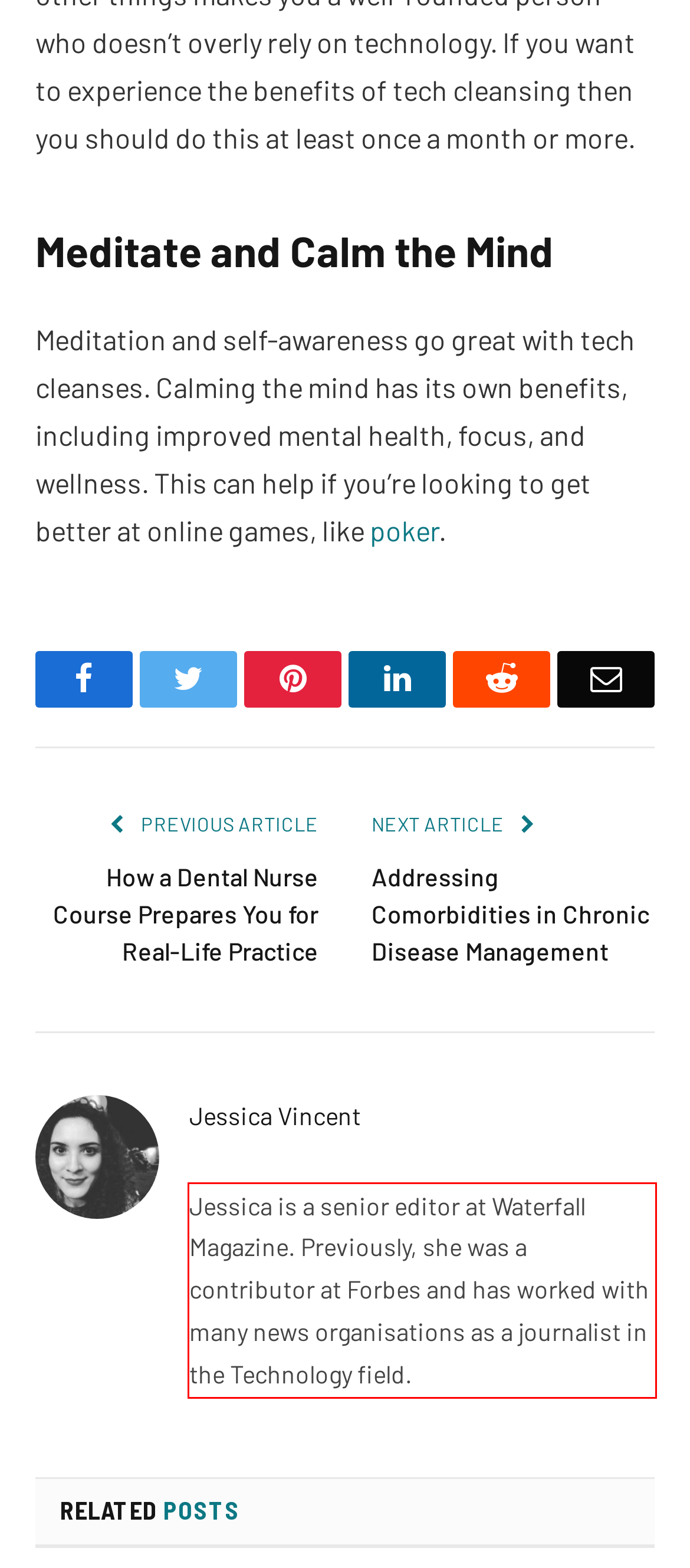Review the webpage screenshot provided, and perform OCR to extract the text from the red bounding box.

Jessica is a senior editor at Waterfall Magazine. Previously, she was a contributor at Forbes and has worked with many news organisations as a journalist in the Technology field.